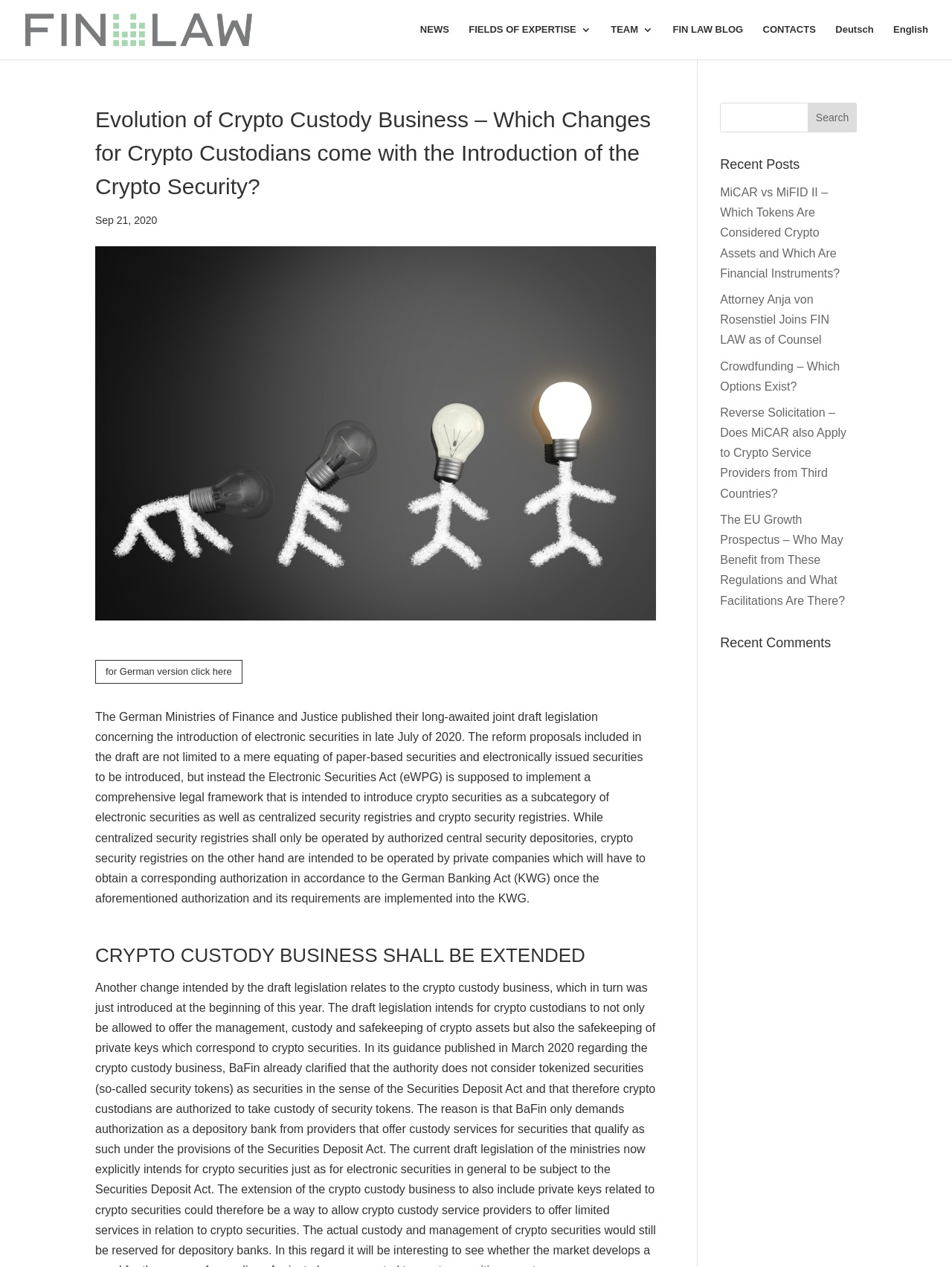Please use the details from the image to answer the following question comprehensively:
What is the purpose of the Electronic Securities Act?

I found the purpose of the Electronic Securities Act by reading the static text element that explains the reform proposals included in the draft legislation, which mentions that the Act is supposed to implement a comprehensive legal framework that introduces crypto securities as a subcategory of electronic securities.